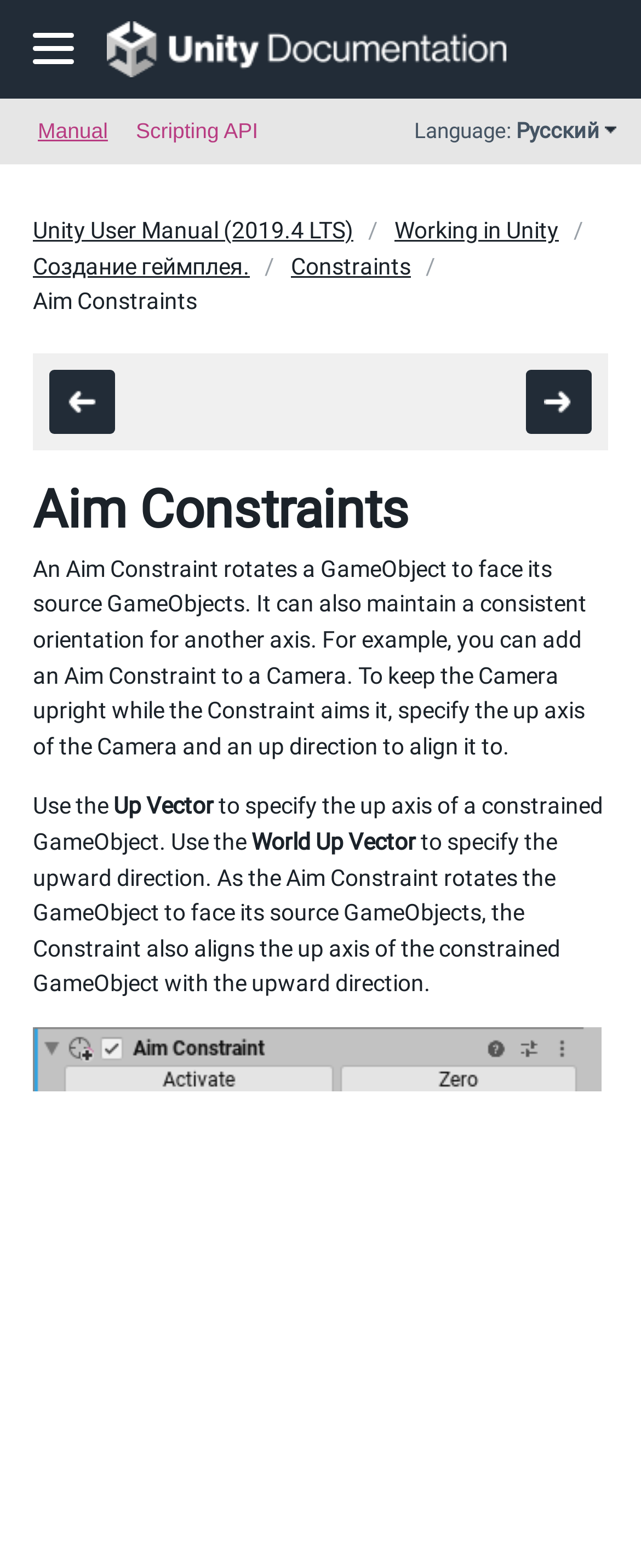Describe all the key features of the webpage in detail.

The webpage is about Aim Constraints in Unity, a game development platform. At the top, there are several links, including "Manual", "Scripting API", and "Unity User Manual (2019.4 LTS)", which are positioned horizontally across the page. Below these links, there is a language selection option with "Русский" as one of the choices.

The main content of the page is divided into sections. The first section has a heading "Aim Constraints" and a brief description of what an Aim Constraint does, which is to rotate a GameObject to face its source GameObjects while maintaining a consistent orientation for another axis. This description is followed by a paragraph explaining how to use the Up Vector and World Up Vector to specify the up axis of a constrained GameObject and the upward direction.

Below this text, there is a figure that takes up most of the width of the page, which is an image of the Aim Constraint component. The image is accompanied by a figcaption, but its text is not provided.

On the left side of the page, there are several links, including "Working in Unity", "Создание геймплея.", "Constraints", and others, which are stacked vertically. There are also two empty links at the top and bottom of the page, which do not have any text.